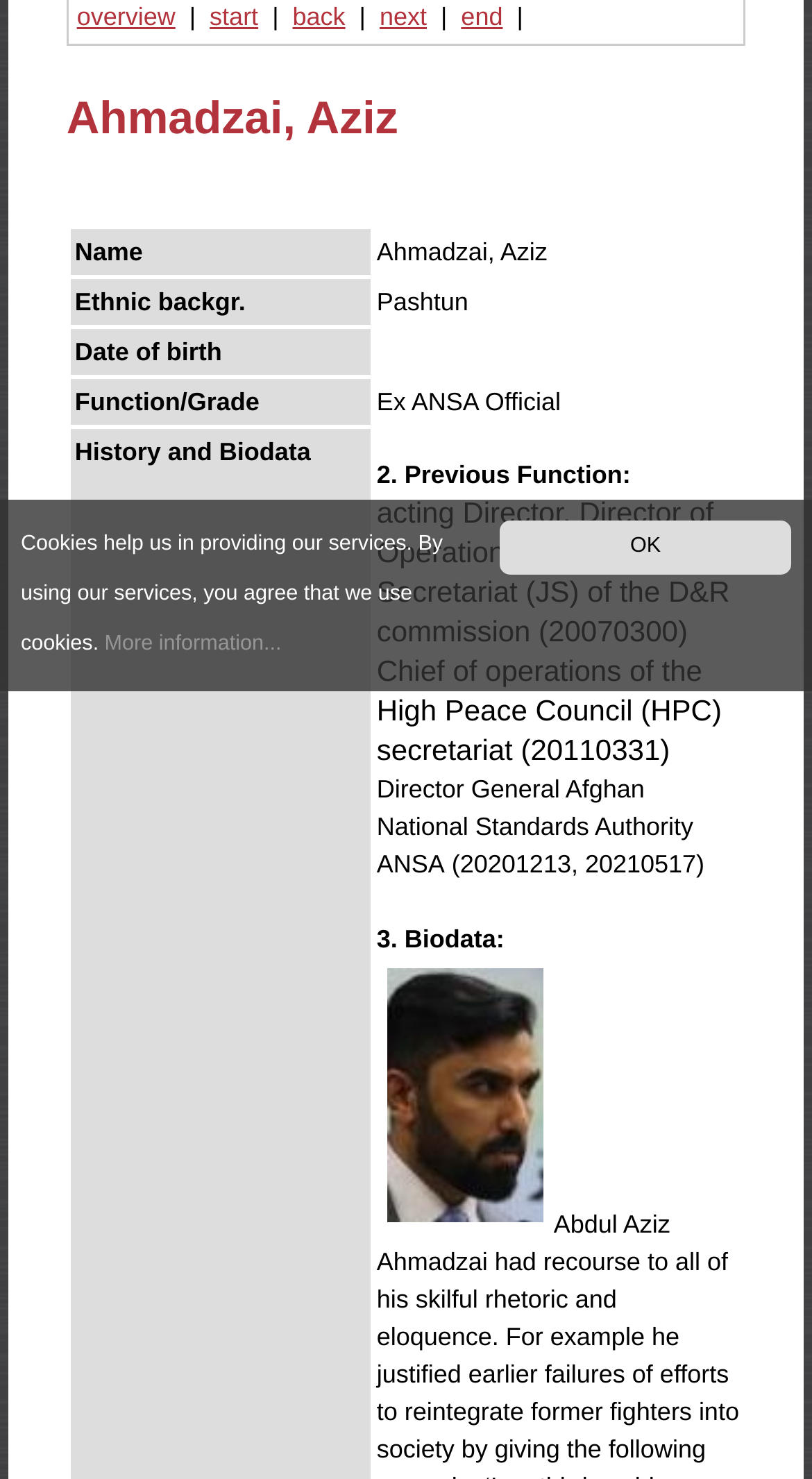Determine the bounding box coordinates for the UI element described. Format the coordinates as (top-left x, top-left y, bottom-right x, bottom-right y) and ensure all values are between 0 and 1. Element description: back

[0.36, 0.002, 0.425, 0.021]